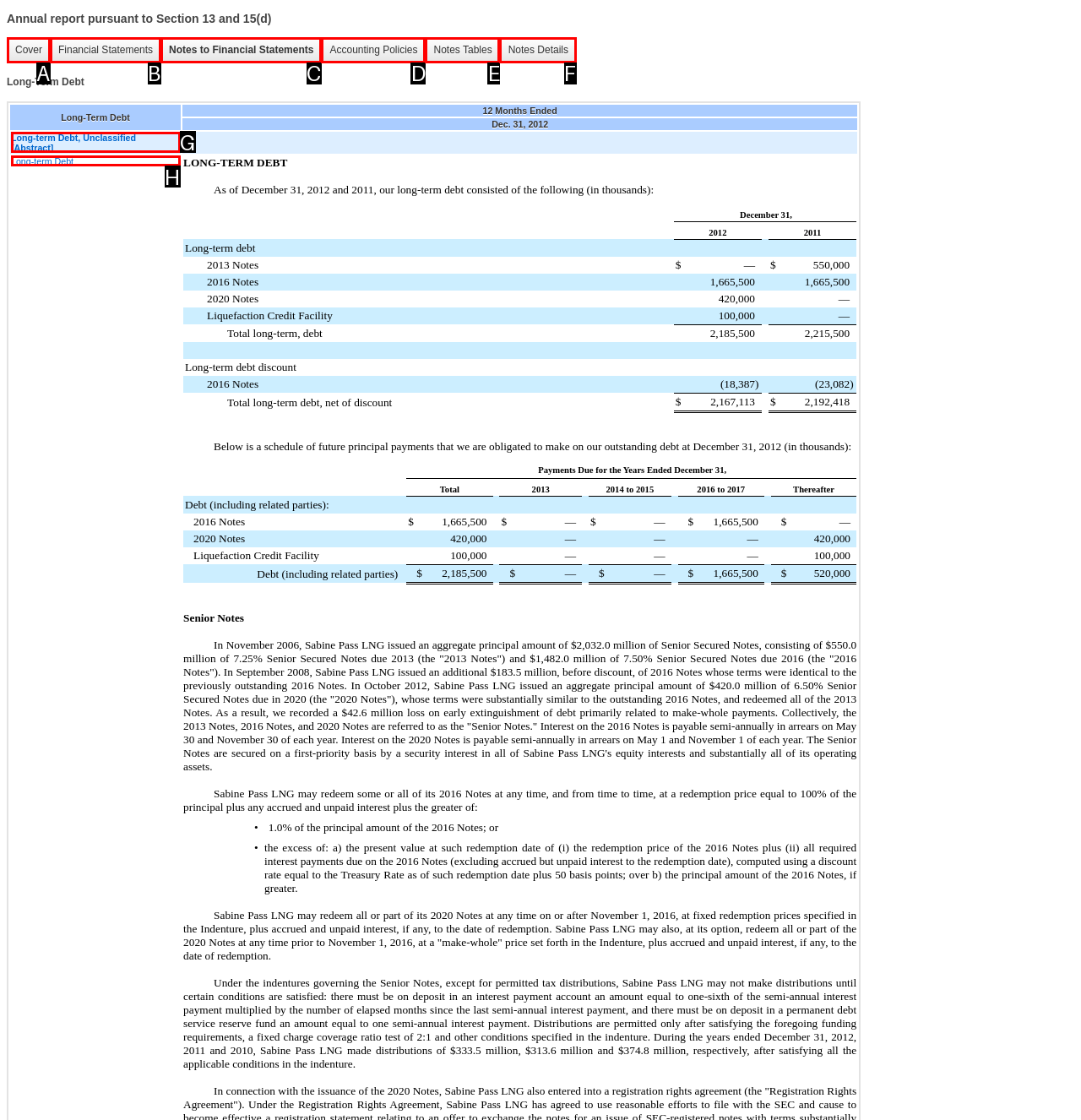Point out the HTML element that matches the following description: Notes to Financial Statements
Answer with the letter from the provided choices.

C